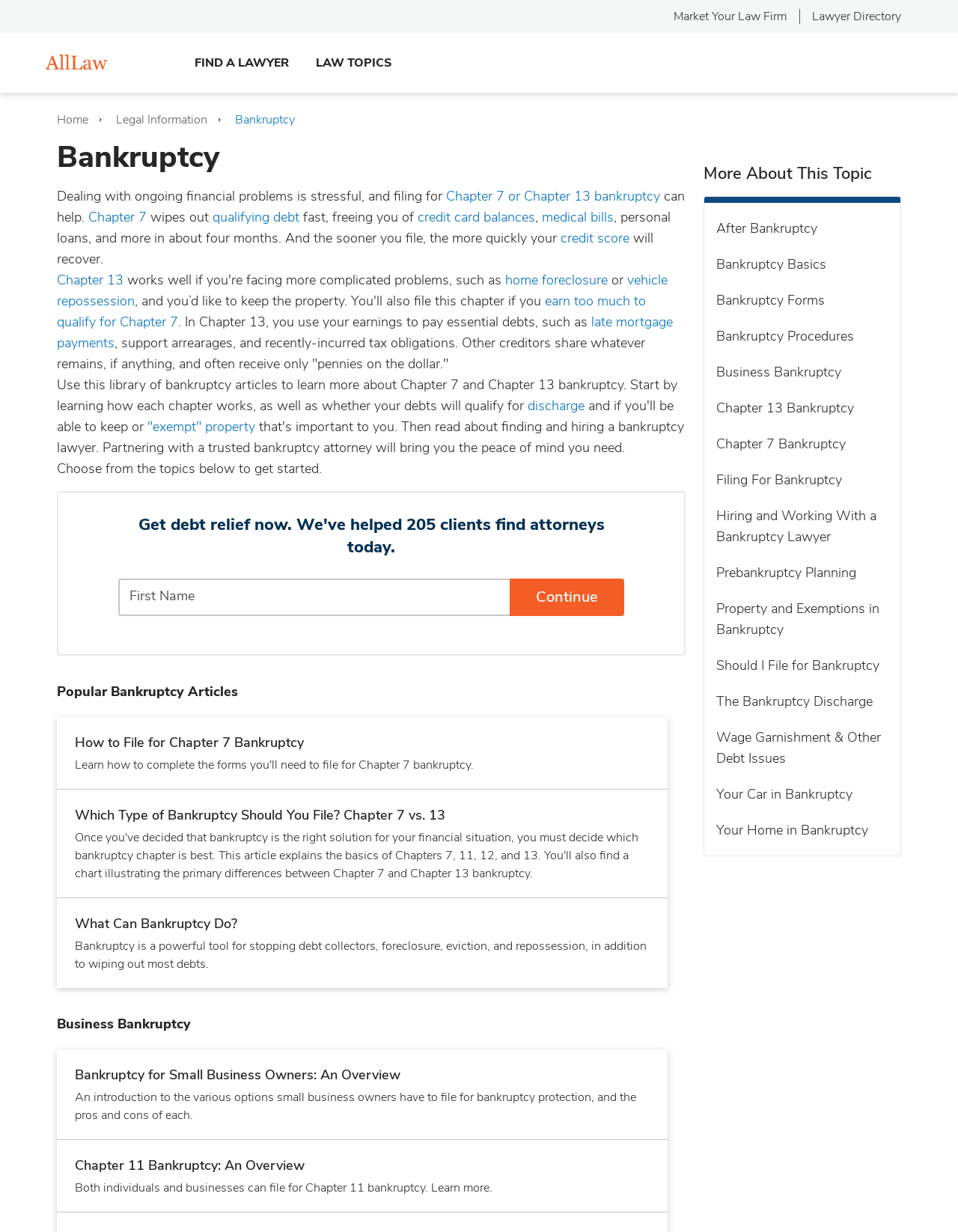Please provide a one-word or phrase answer to the question: 
What is the benefit of filing for bankruptcy quickly?

More quickly your credit score will recover